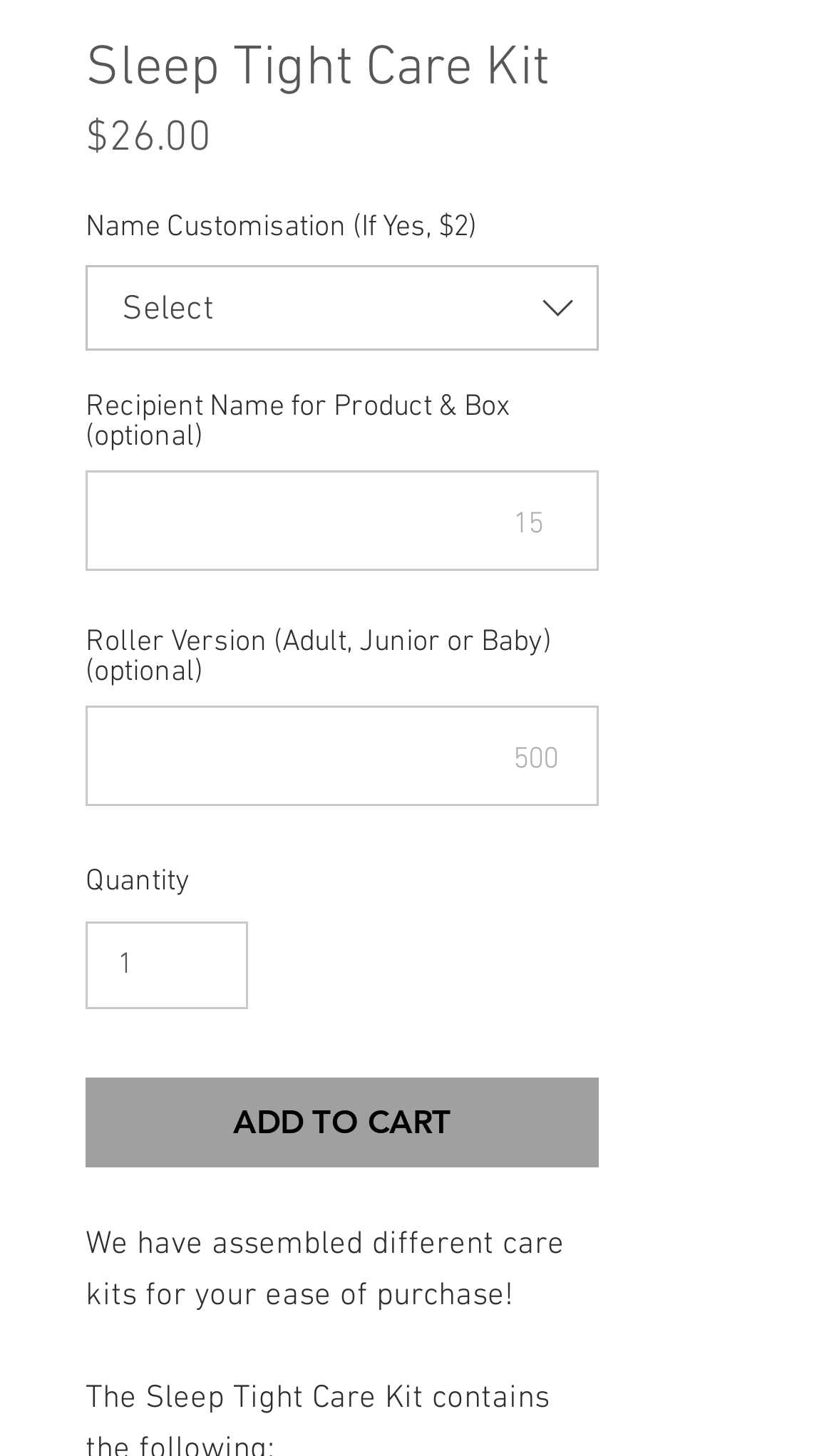What is the price of the Sleep Tight Care Kit?
Please elaborate on the answer to the question with detailed information.

The price of the Sleep Tight Care Kit is mentioned as $26.00, which is displayed next to the 'Price' label on the webpage.